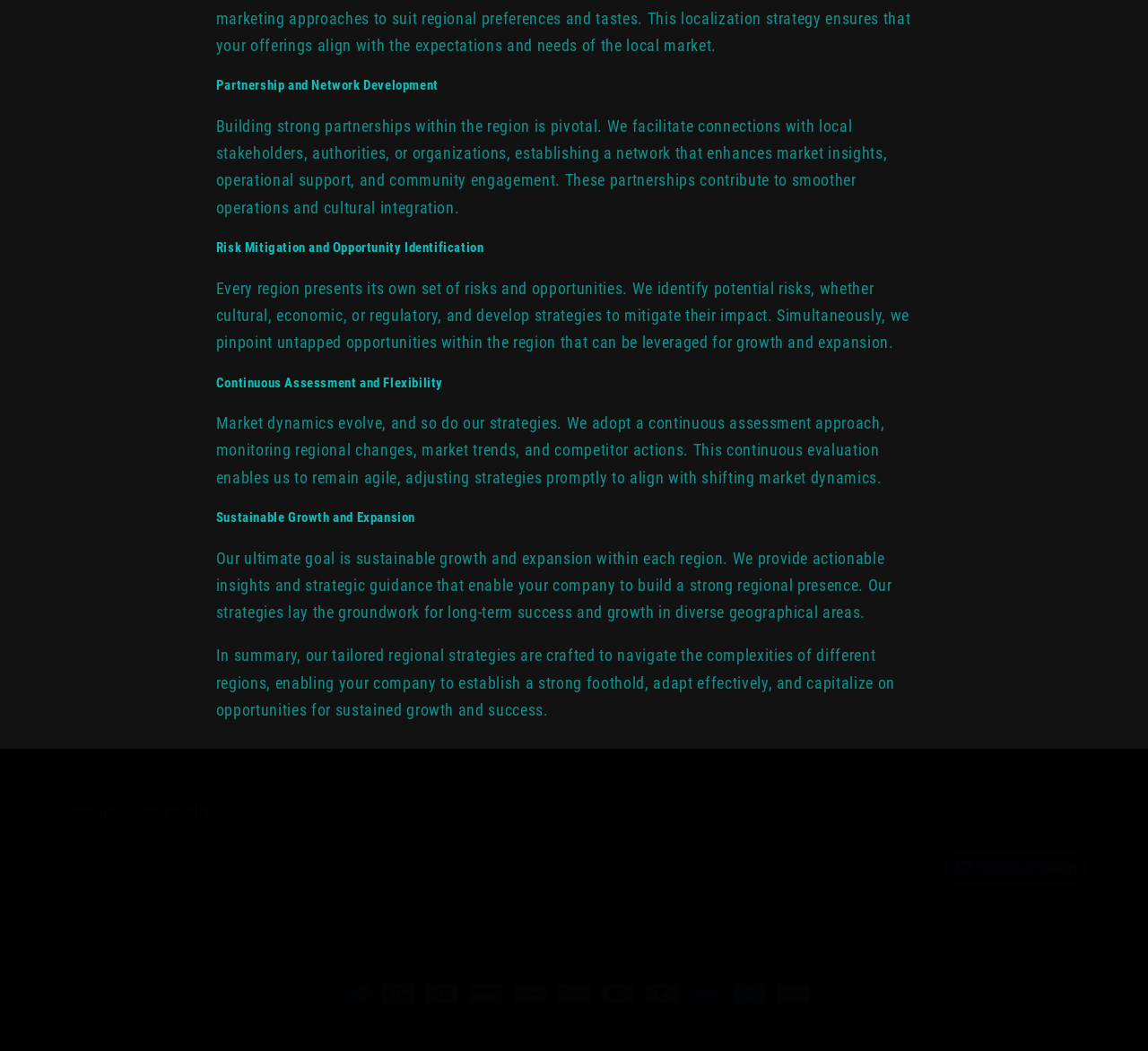Locate the bounding box of the UI element described by: "GROWSMART GROUP LLC" in the given webpage screenshot.

[0.08, 0.973, 0.187, 0.985]